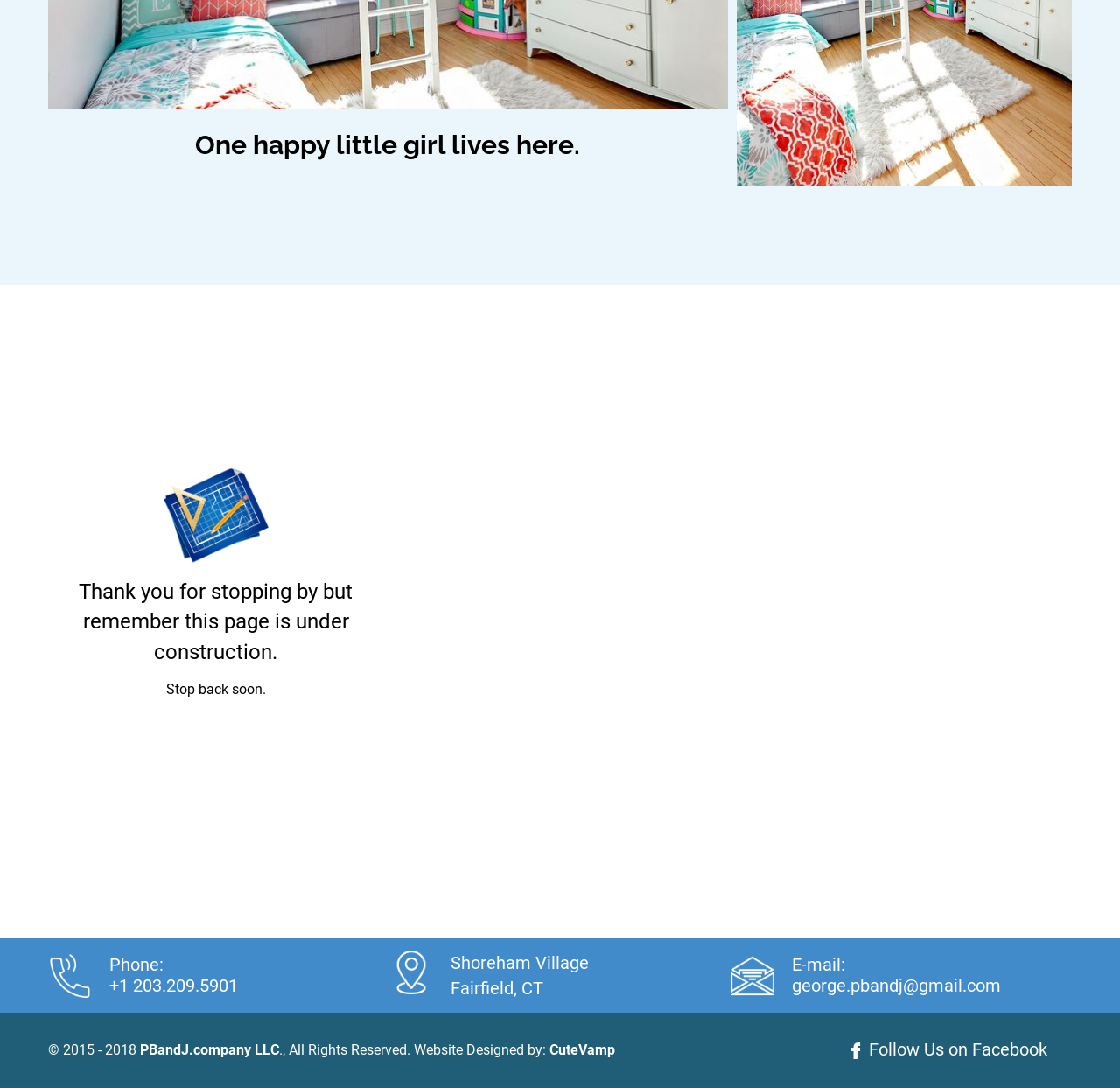Given the element description: "Follow Us on Facebook", predict the bounding box coordinates of the UI element it refers to, using four float numbers between 0 and 1, i.e., [left, top, right, bottom].

[0.756, 0.954, 0.935, 0.978]